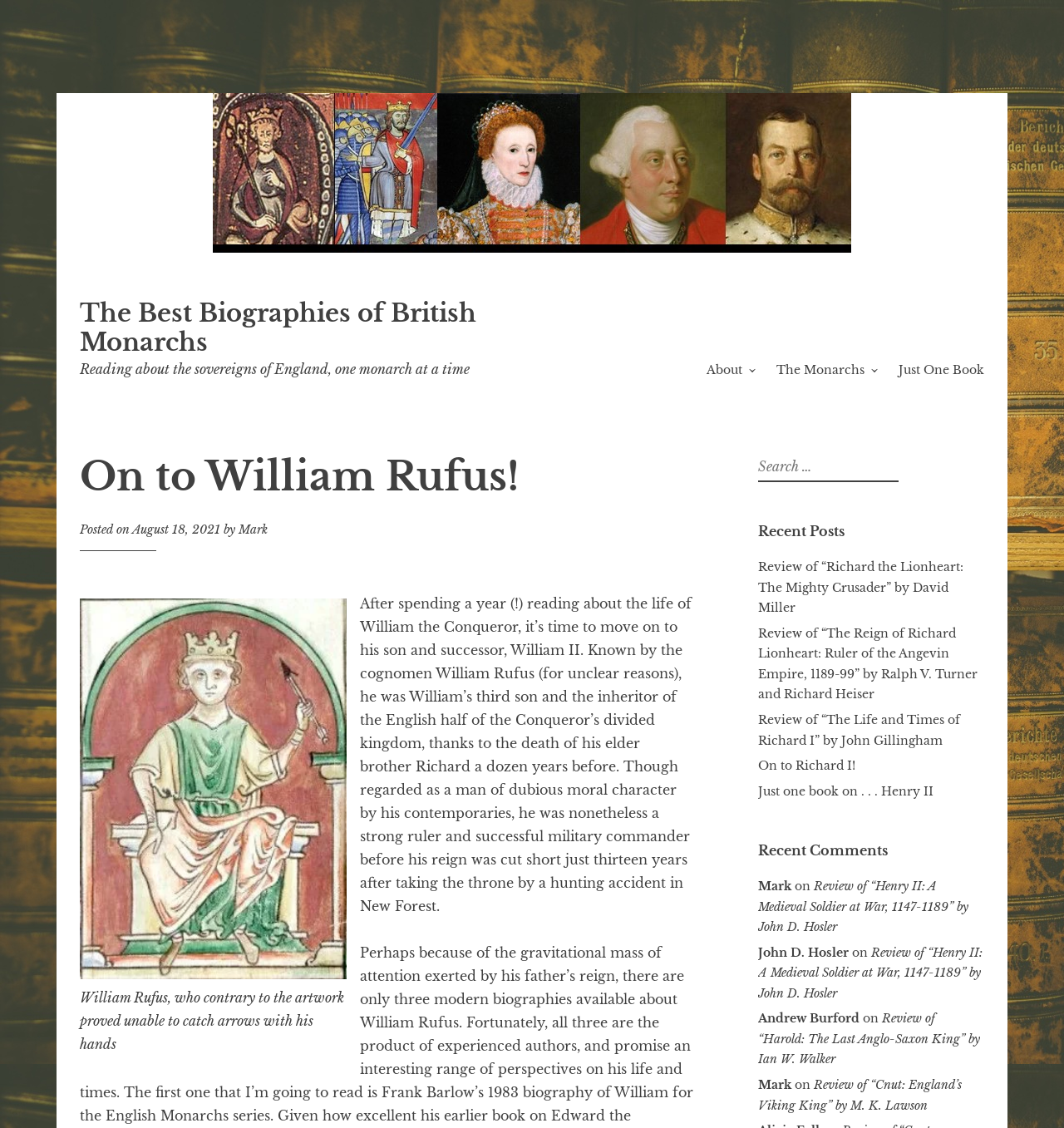Answer this question using a single word or a brief phrase:
What is the name of the monarch being discussed?

William Rufus